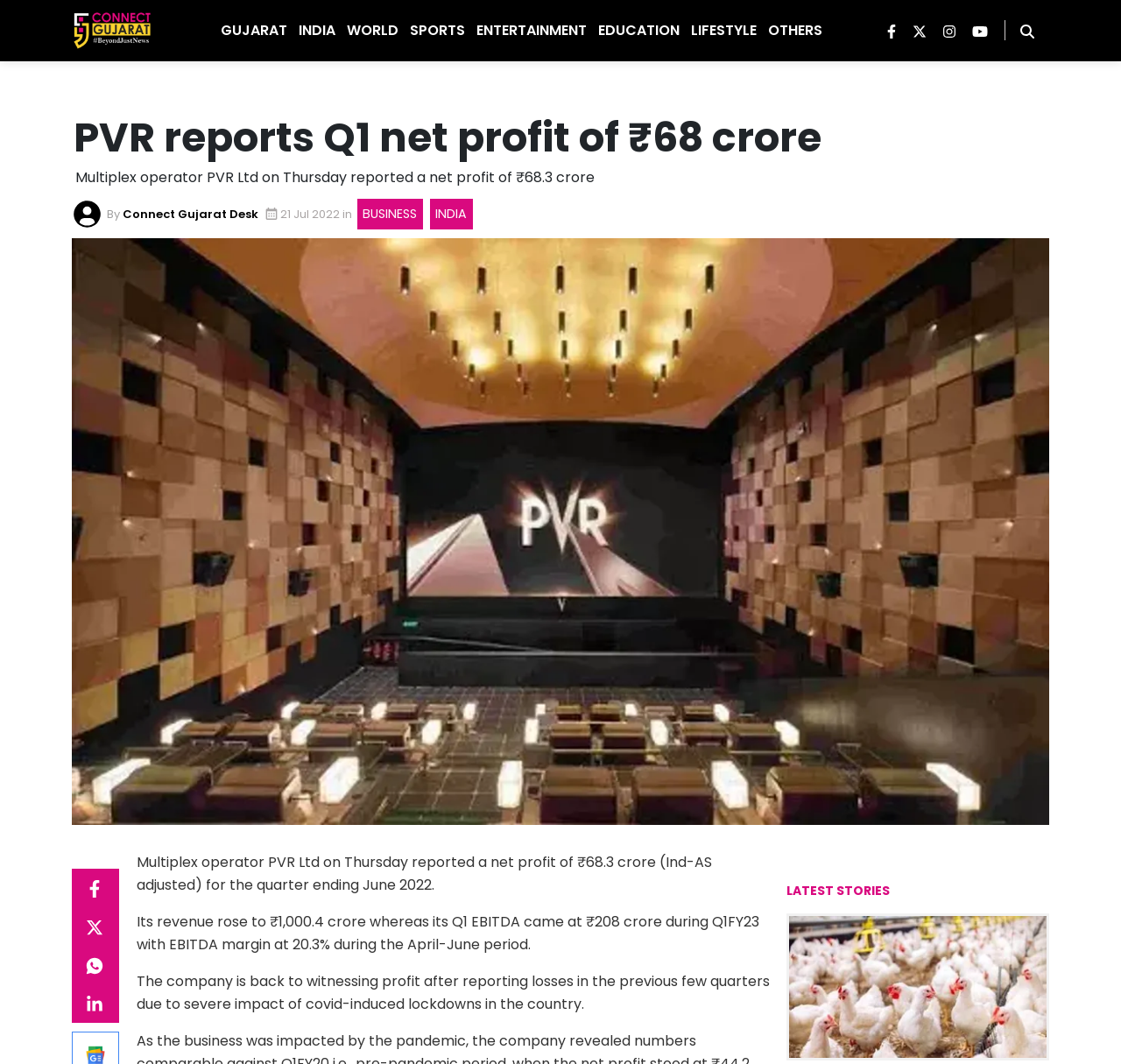Pinpoint the bounding box coordinates of the clickable element to carry out the following instruction: "Click on Gujarat link."

[0.191, 0.0, 0.256, 0.058]